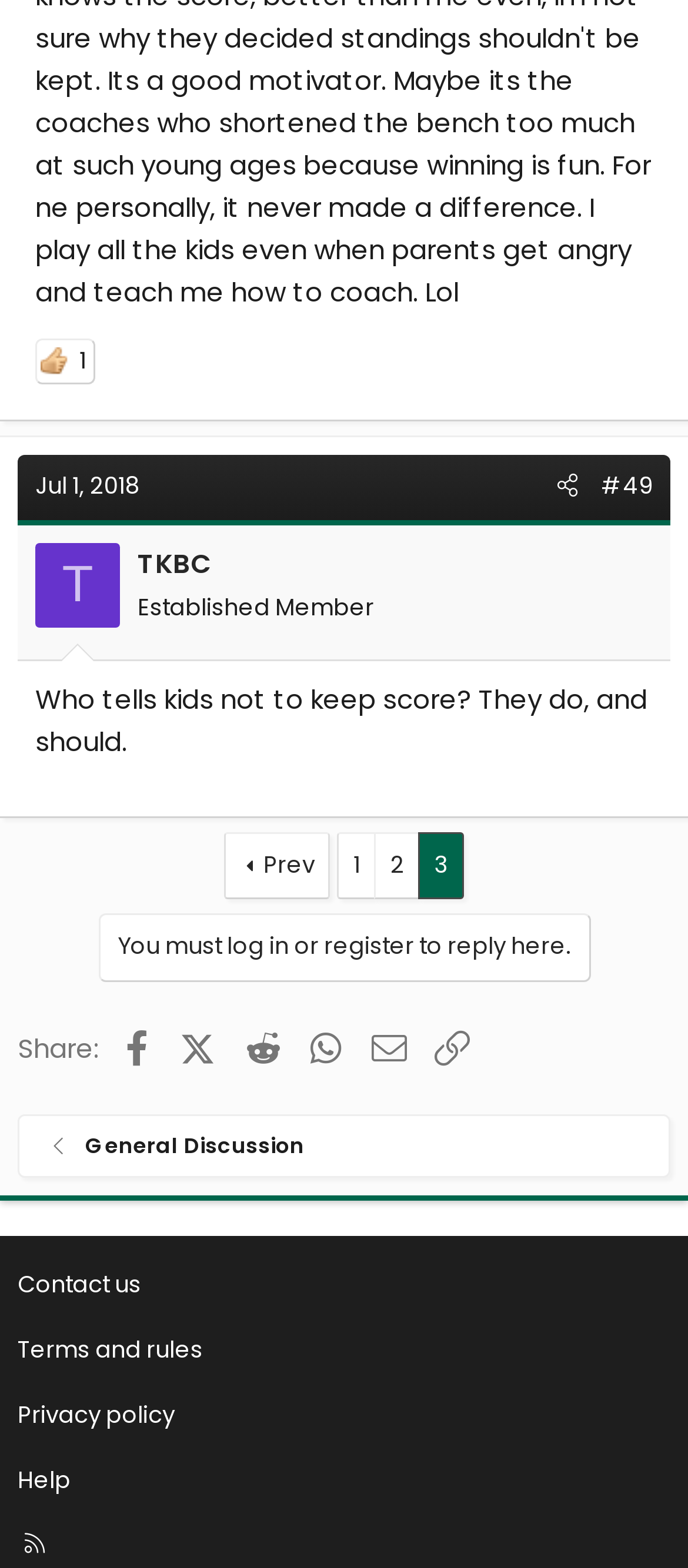Please locate the bounding box coordinates for the element that should be clicked to achieve the following instruction: "View the post details". Ensure the coordinates are given as four float numbers between 0 and 1, i.e., [left, top, right, bottom].

[0.051, 0.347, 0.174, 0.401]